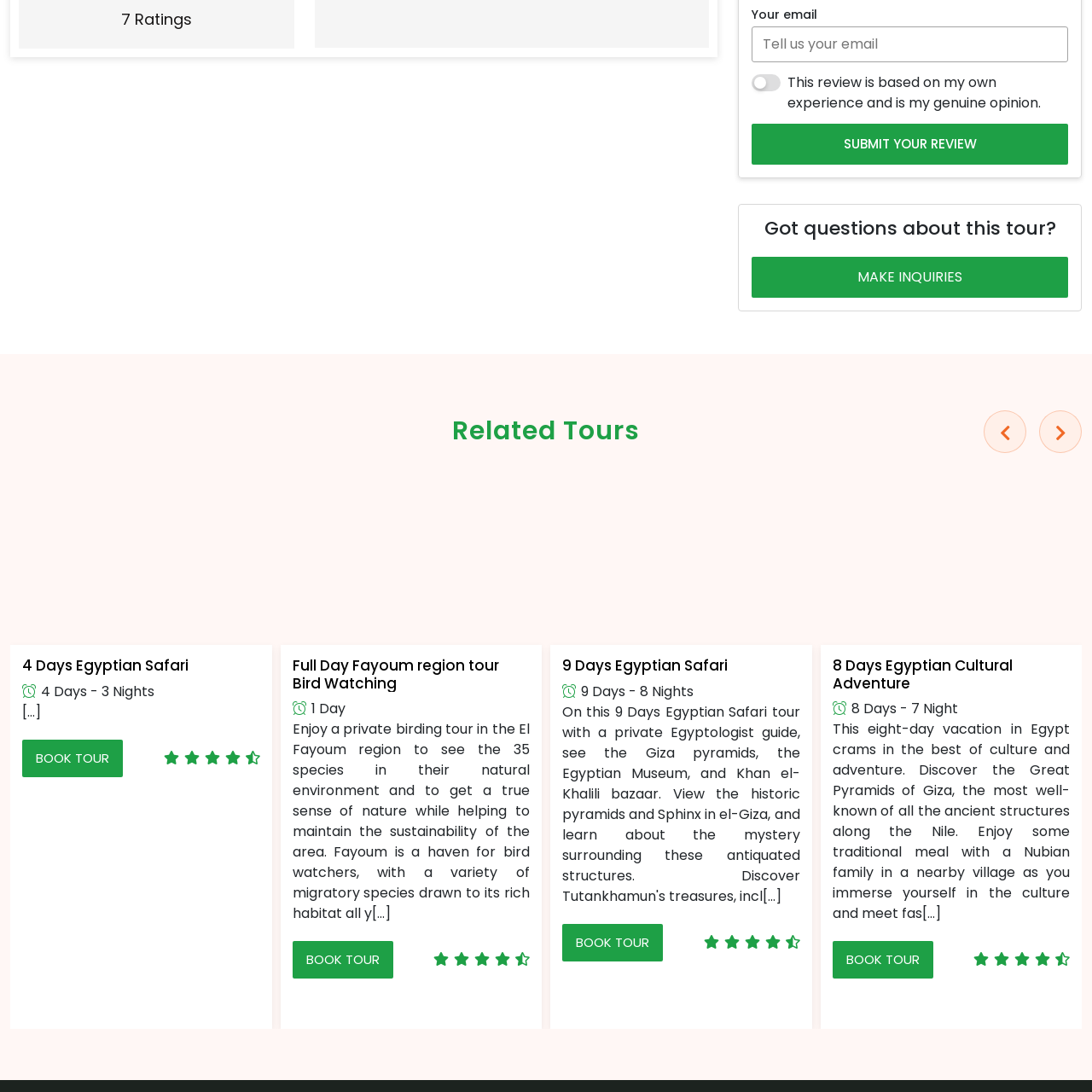Where is the stylized representation located?
Observe the image marked by the red bounding box and answer in detail.

The stylized representation is prominently located within a section dedicated to tours, which suggests that it plays a role in showcasing various travel options available to potential customers.